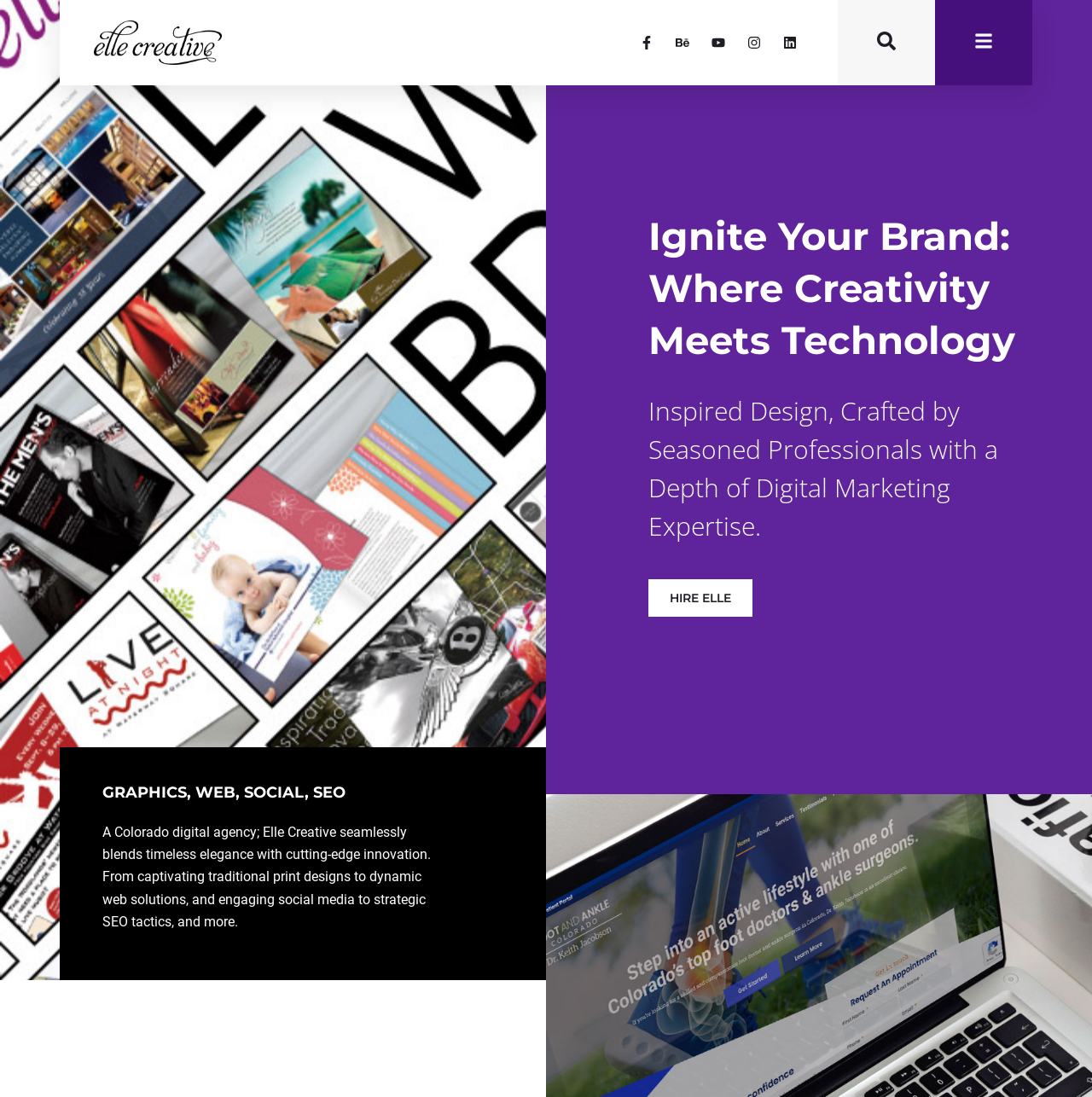What is the call-to-action button?
Please craft a detailed and exhaustive response to the question.

The call-to-action button is 'HIRE ELLE', which is a link located at the middle of the webpage, encouraging visitors to hire Elle Creative for their services.